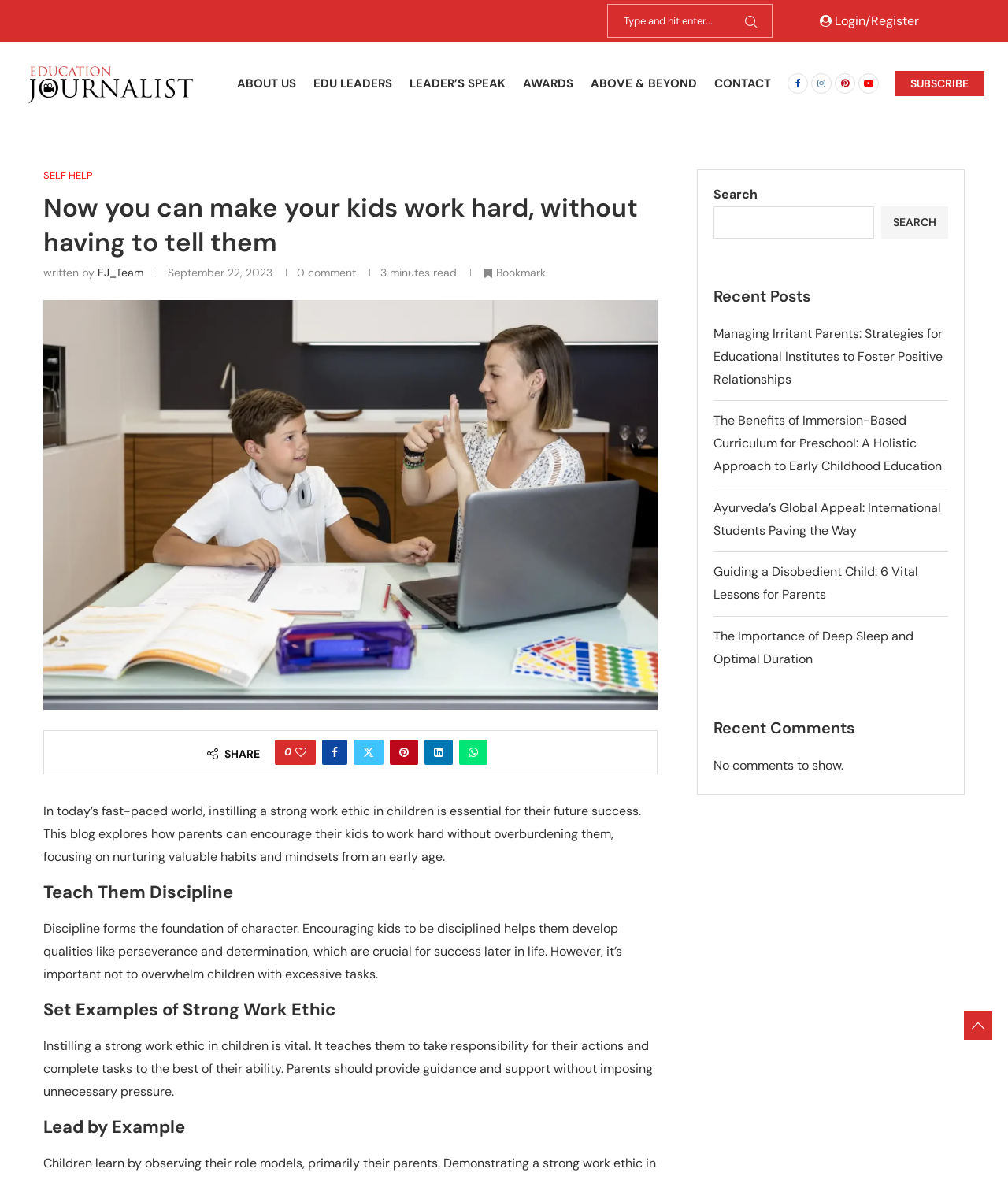Specify the bounding box coordinates of the area to click in order to follow the given instruction: "Read the article about teaching kids discipline."

[0.043, 0.747, 0.652, 0.766]